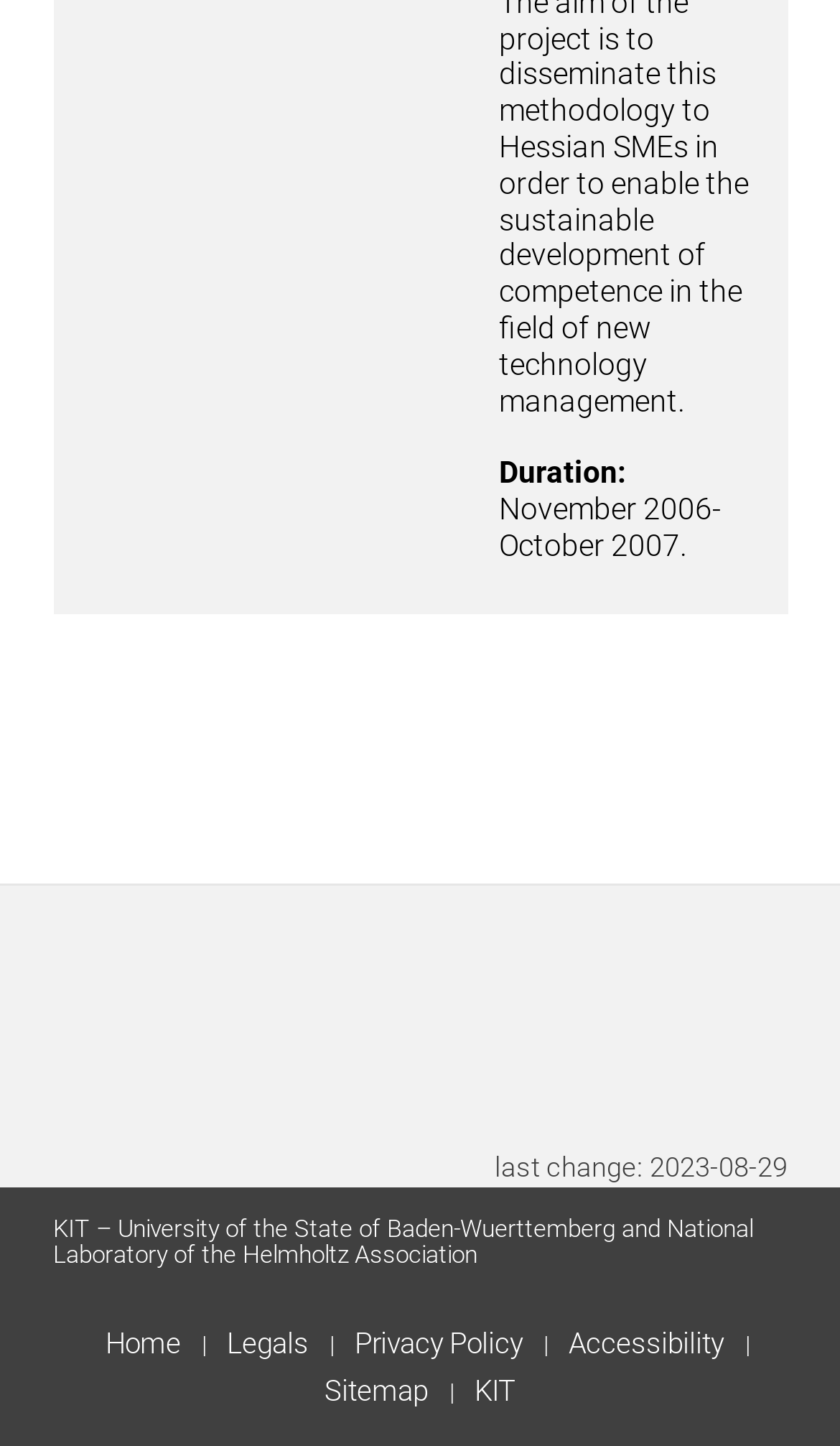Locate the bounding box of the UI element based on this description: "Privacy Policy". Provide four float numbers between 0 and 1 as [left, top, right, bottom].

[0.405, 0.915, 0.64, 0.947]